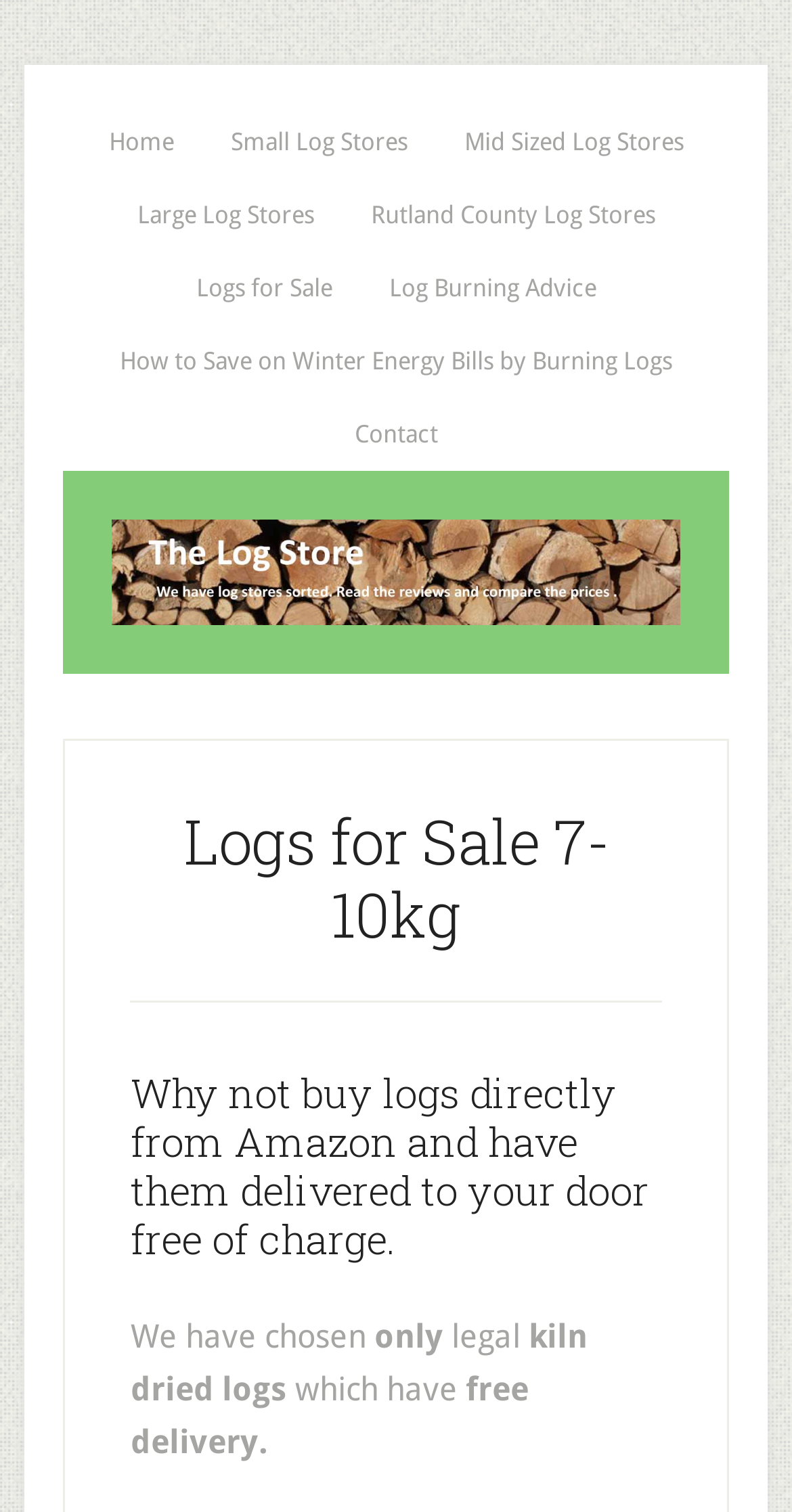Are there different types of log stores available?
Please ensure your answer to the question is detailed and covers all necessary aspects.

The navigation menu has links to 'Small Log Stores', 'Mid Sized Log Stores', and 'Large Log Stores', indicating that there are different types of log stores available.